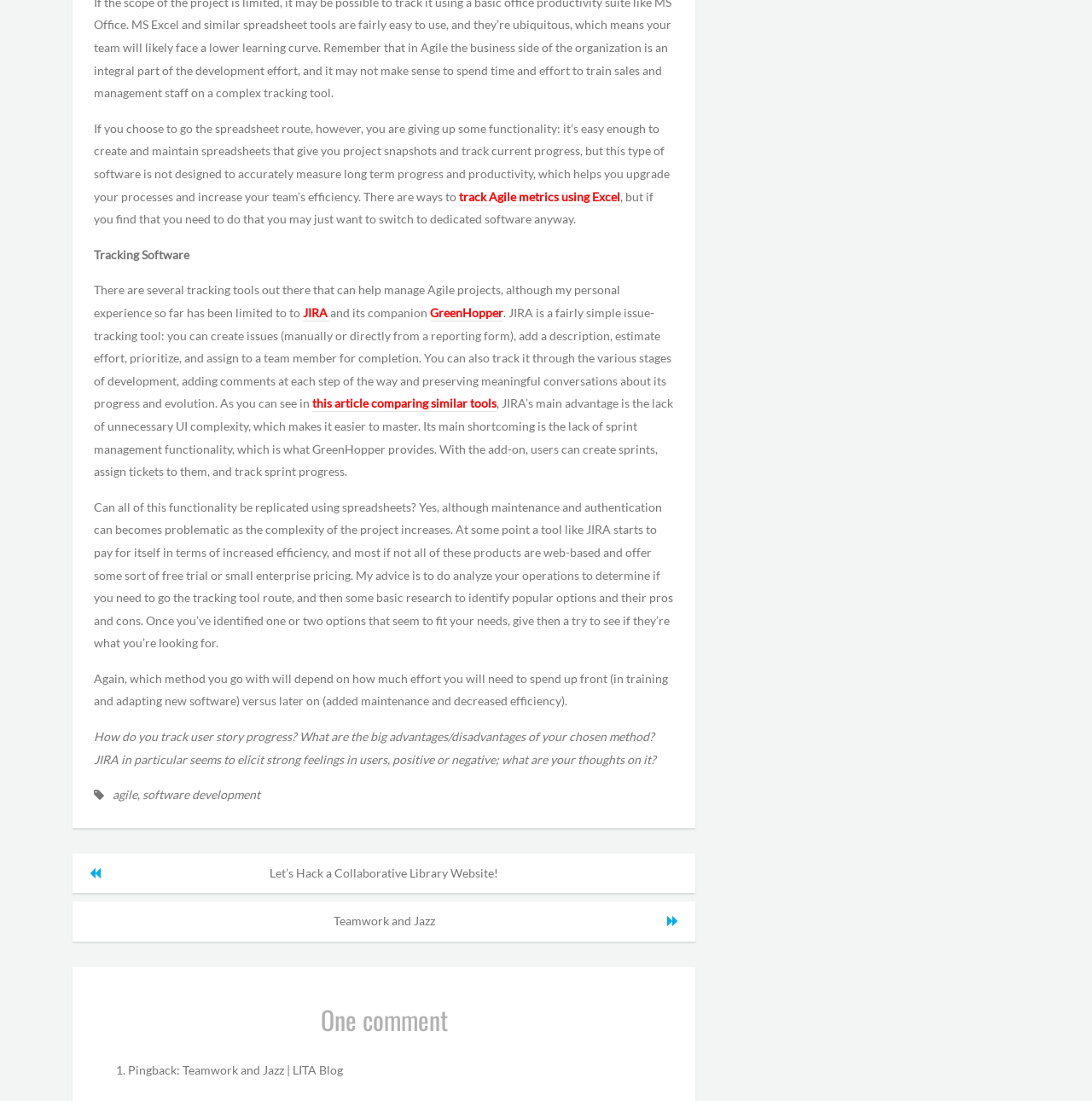Use a single word or phrase to answer the following:
What is the purpose of GreenHopper?

Sprint management